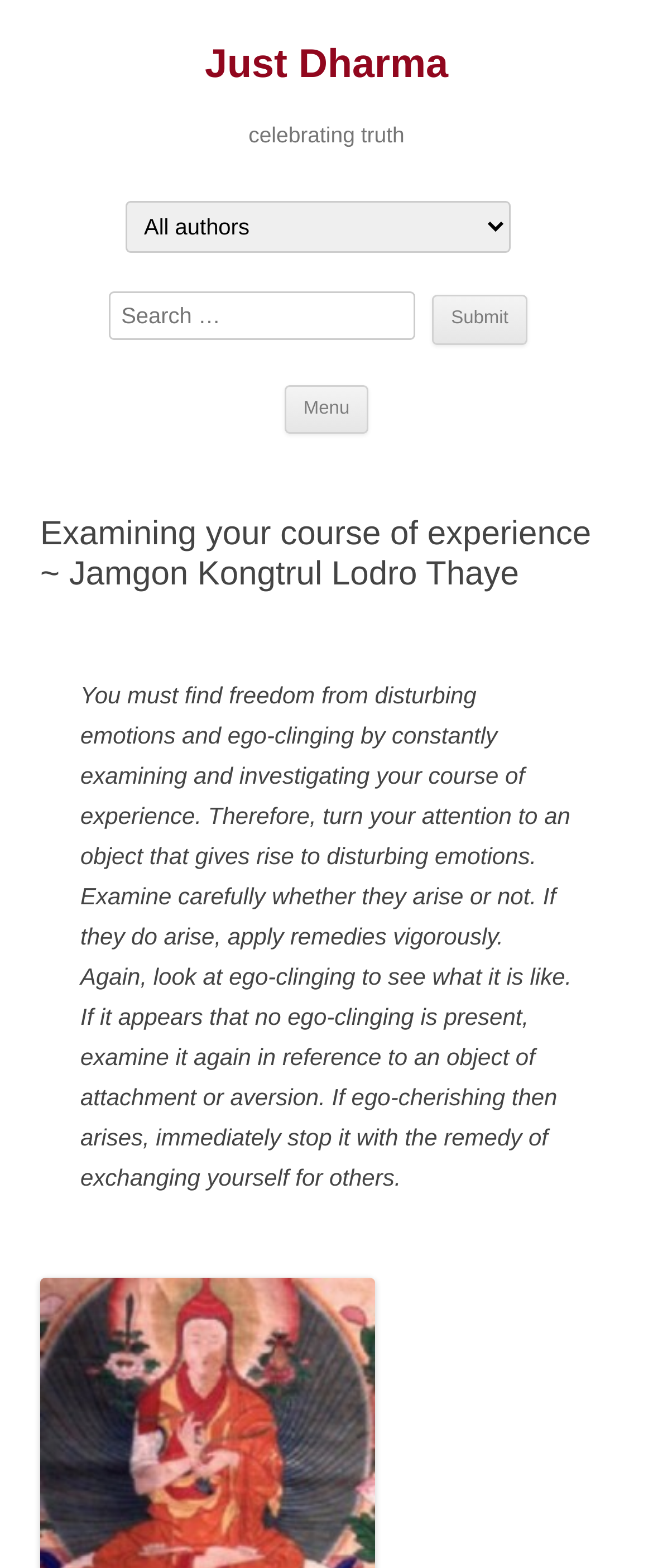Use one word or a short phrase to answer the question provided: 
What is the purpose of the textbox?

Search